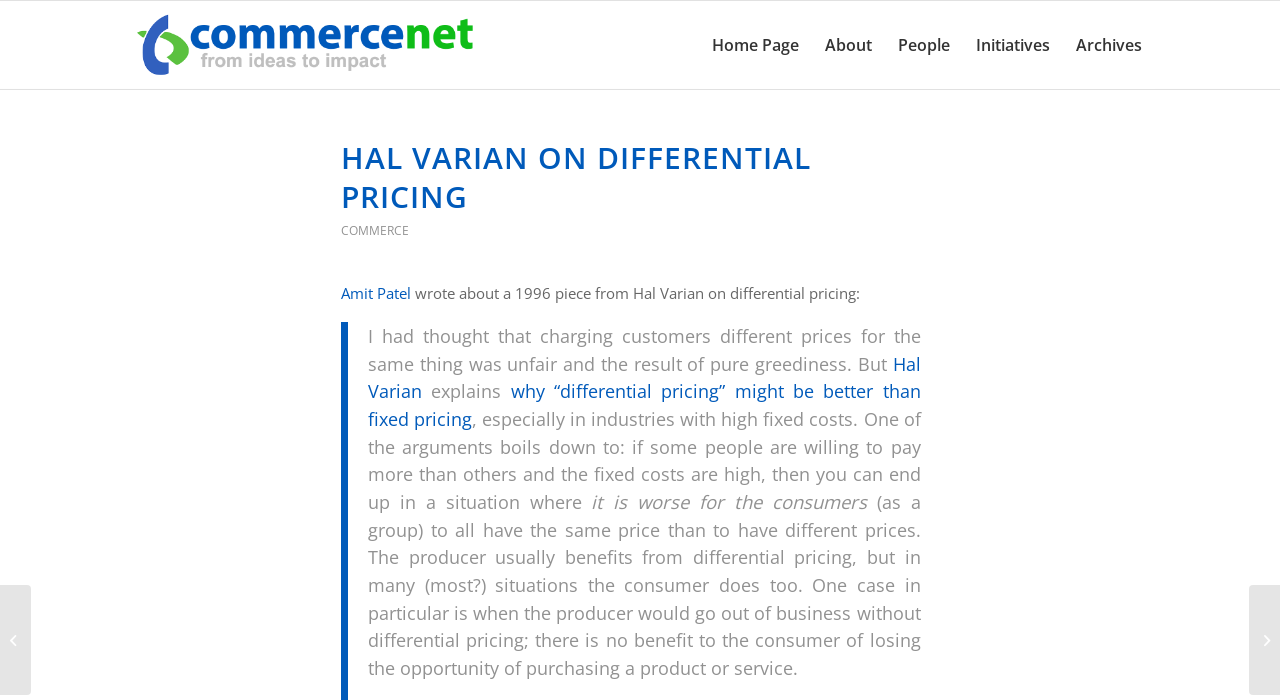Refer to the image and answer the question with as much detail as possible: Who wrote about Hal Varian's piece on differential pricing?

The author of the article can be determined by looking at the link 'Amit Patel' located below the heading, which suggests that Amit Patel wrote about Hal Varian's piece on differential pricing.